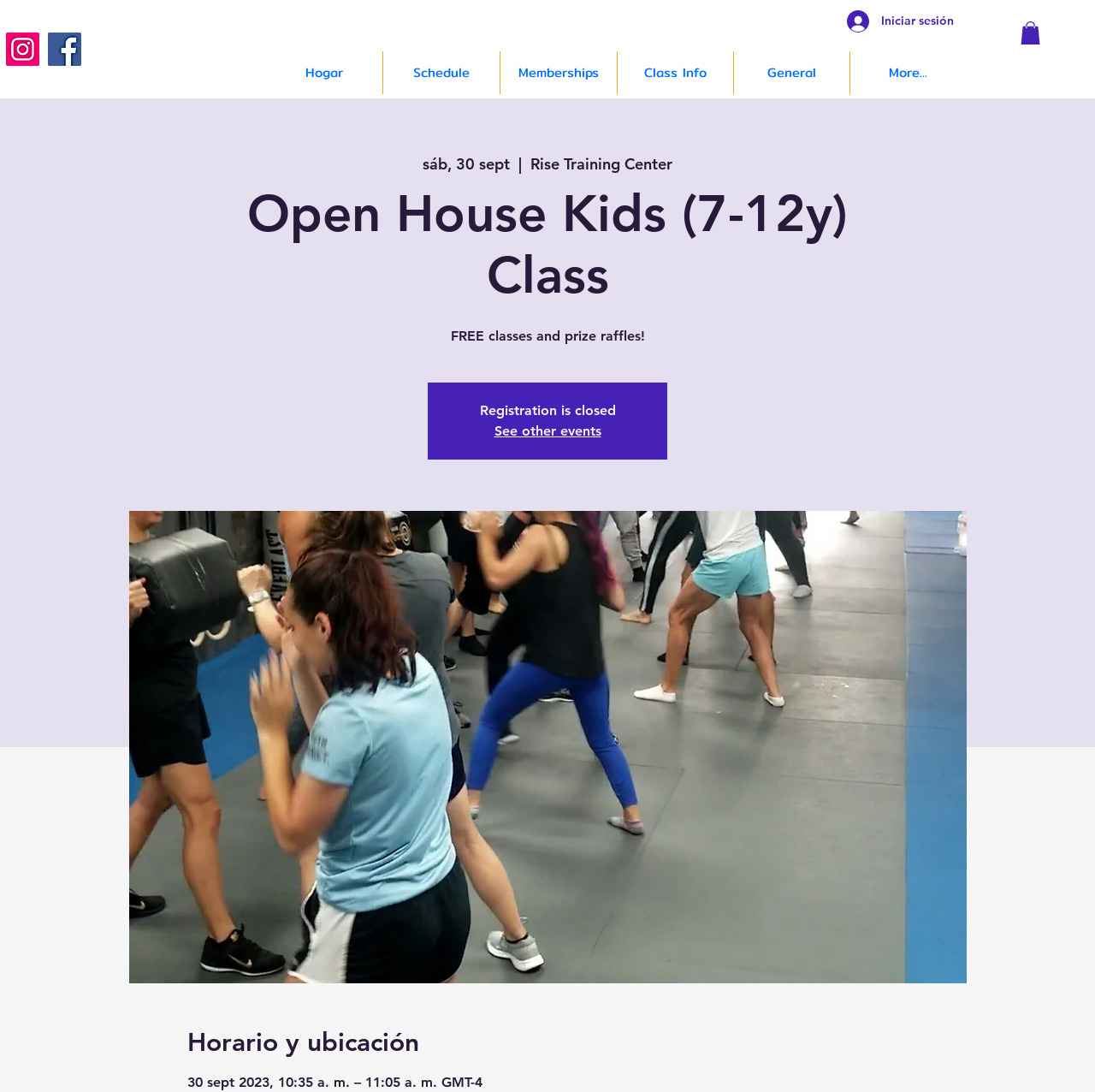Provide the bounding box coordinates in the format (top-left x, top-left y, bottom-right x, bottom-right y). All values are floating point numbers between 0 and 1. Determine the bounding box coordinate of the UI element described as: See other events

[0.451, 0.387, 0.549, 0.402]